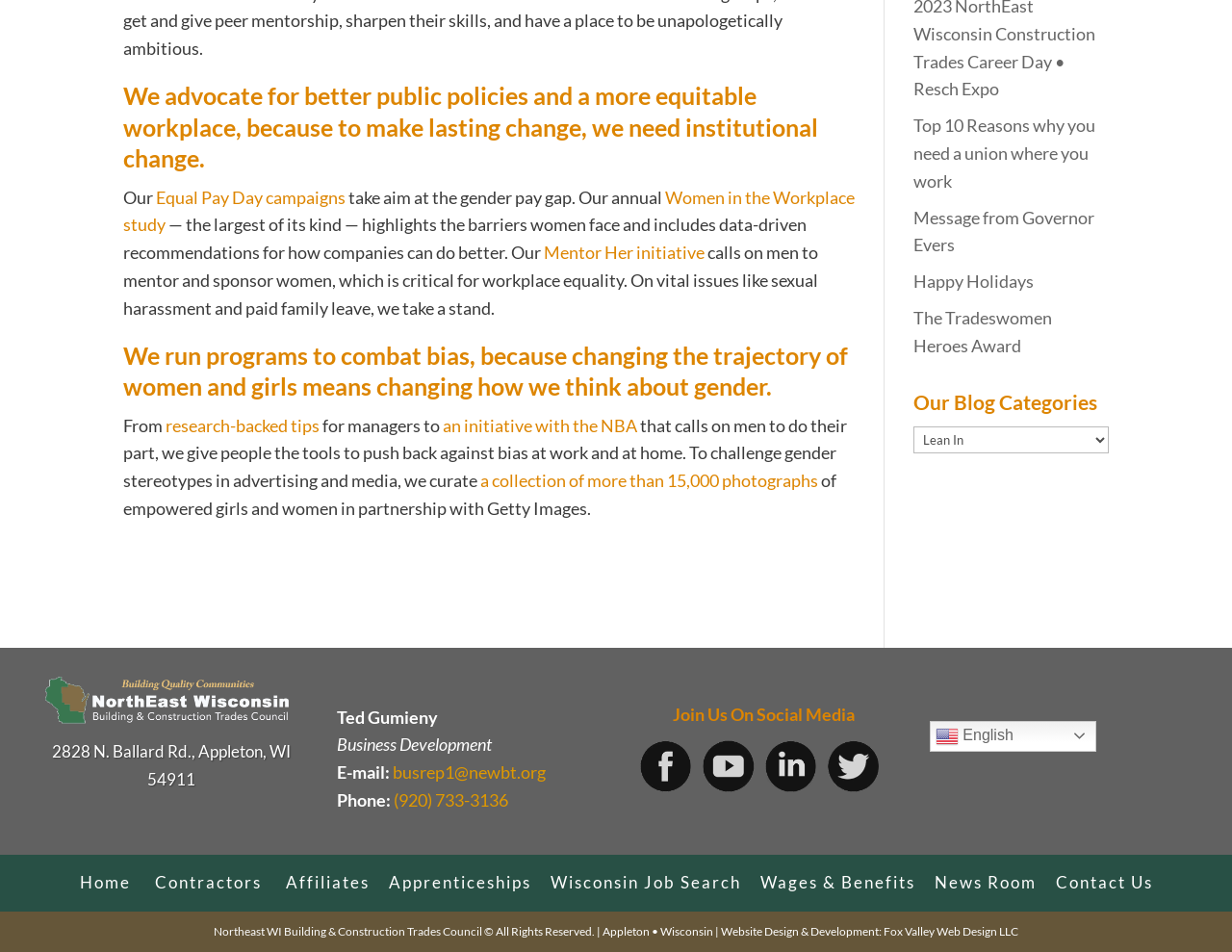How can companies do better according to the 'Women in the Workplace' study?
Could you give a comprehensive explanation in response to this question?

The study 'highlights the barriers women face and includes data-driven recommendations for how companies can do better.' Therefore, companies can do better by following these data-driven recommendations.